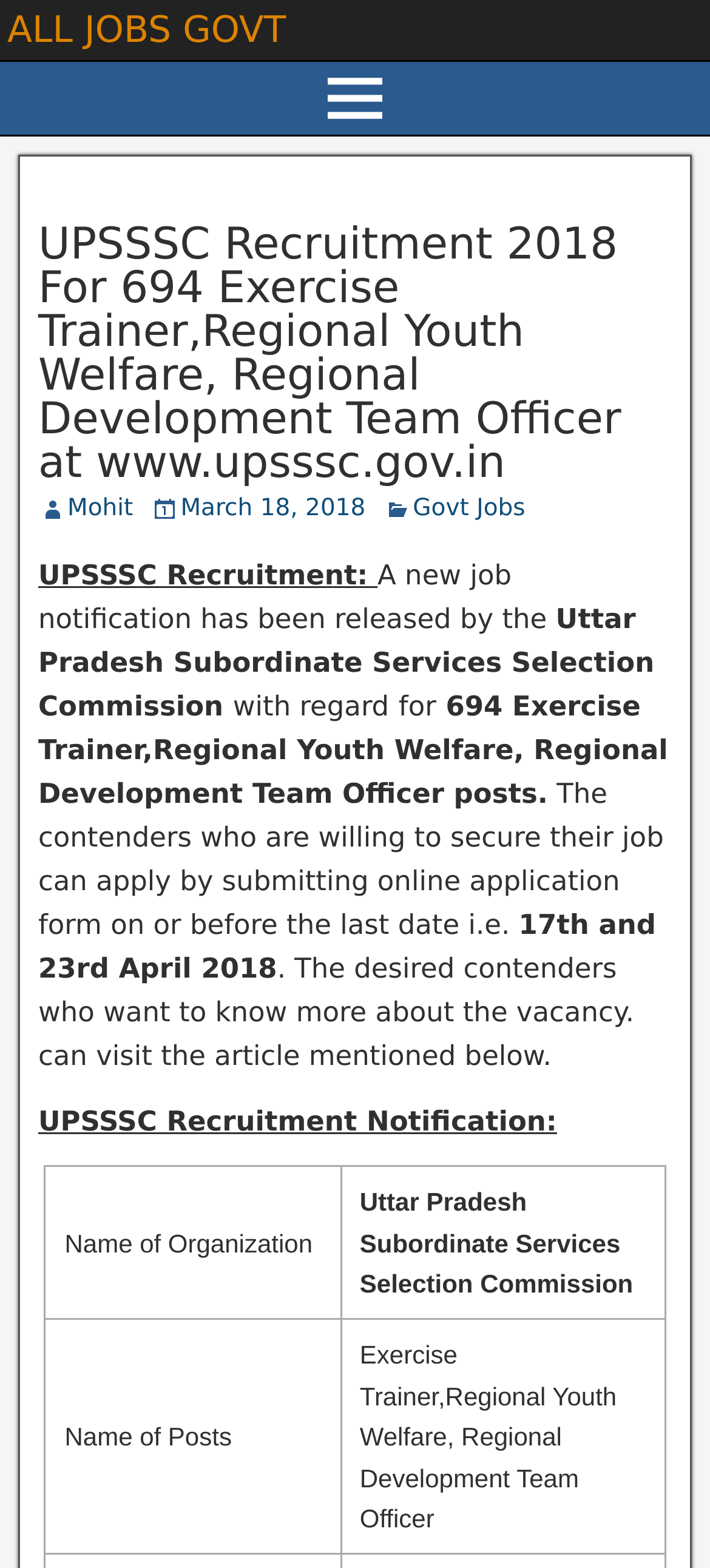What are the types of posts available?
Answer with a single word or short phrase according to what you see in the image.

Exercise Trainer, Regional Youth Welfare, Regional Development Team Officer